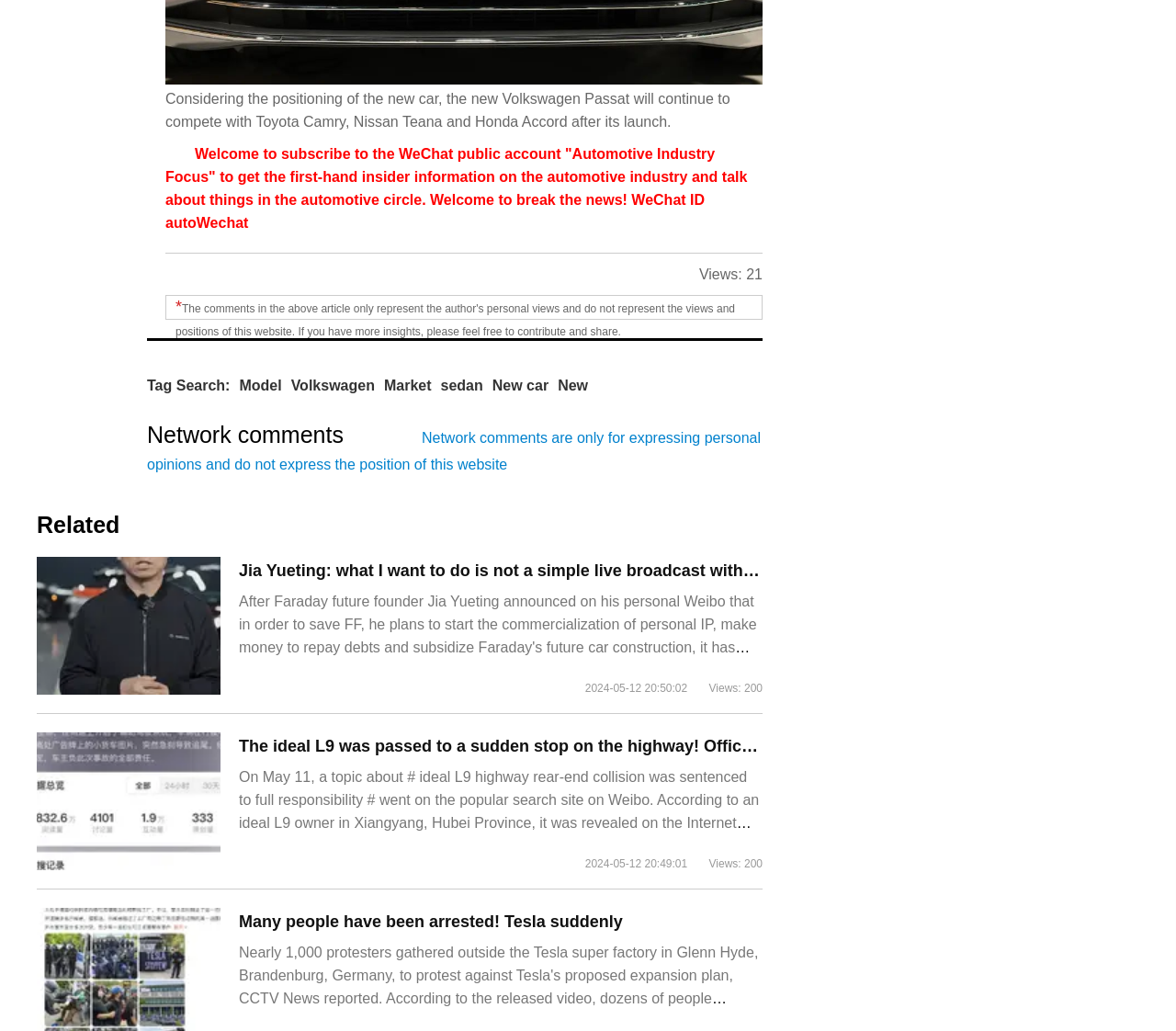Refer to the image and offer a detailed explanation in response to the question: How many views does the third article have?

The third article, 'The ideal L9 was passed to a sudden stop on the highway! Official response', has 200 views, as indicated by the 'Views: 200' text below the article title.